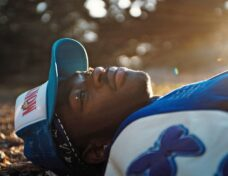Break down the image and describe every detail you can observe.

The image features a young Black man lying on the ground, looking up with a contemplative expression. He wears a bright blue and white varsity-style jacket adorned with an "X" logo, complementing his cap, which has a white front and blue brim, featuring a vibrant "N" emblem. Soft sunlight filters through surrounding trees, casting a warm glow that illuminates his face and emphasizes the peaceful moment. This imagery reflects a blend of urban style and introspective tranquility, capturing a moment of relaxation and reflection. The prominence of the jacket and cap hints at a personal or cultural significance, adding depth to his character.